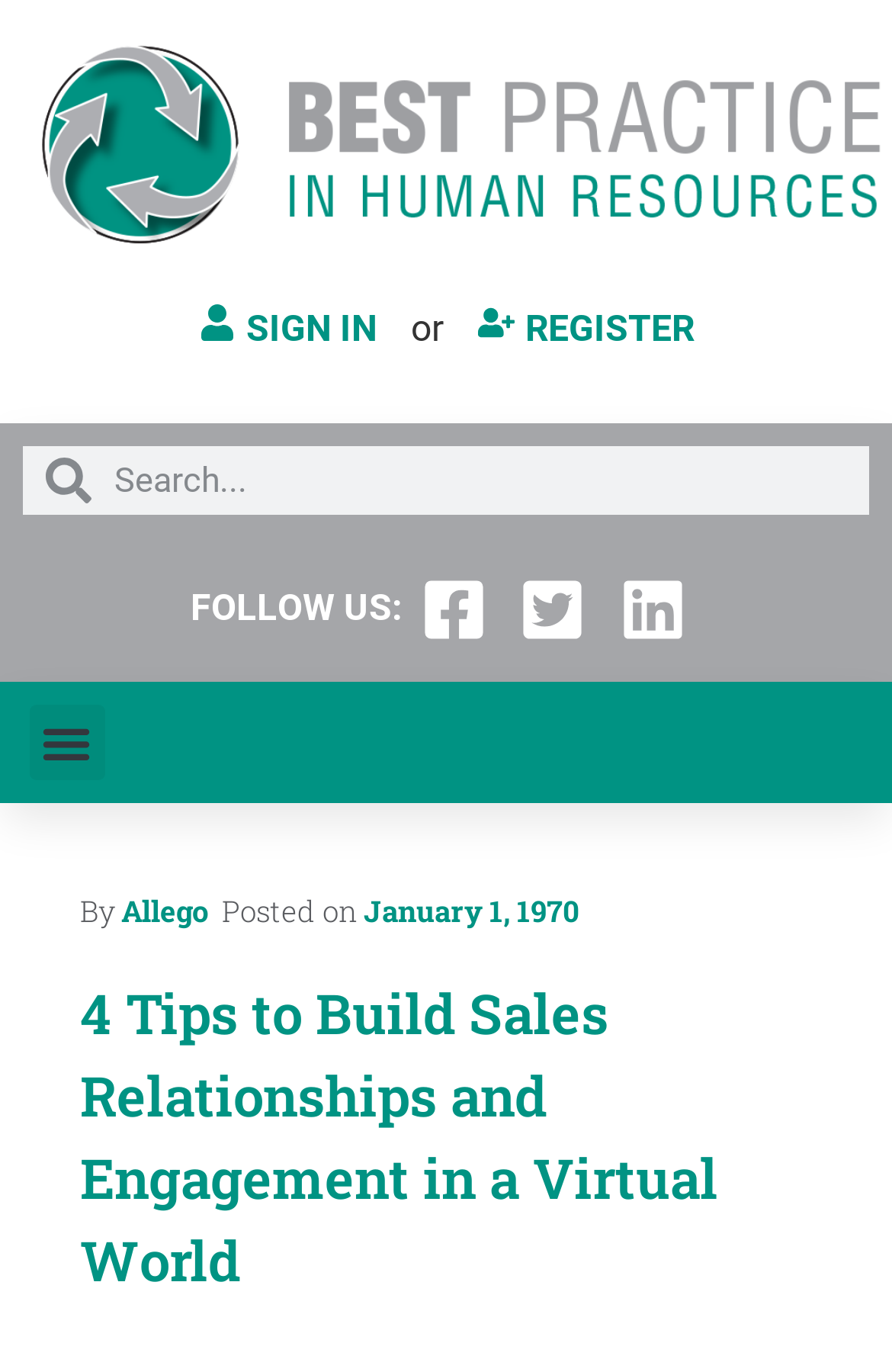How many links are available in the top section?
Based on the screenshot, provide a one-word or short-phrase response.

3